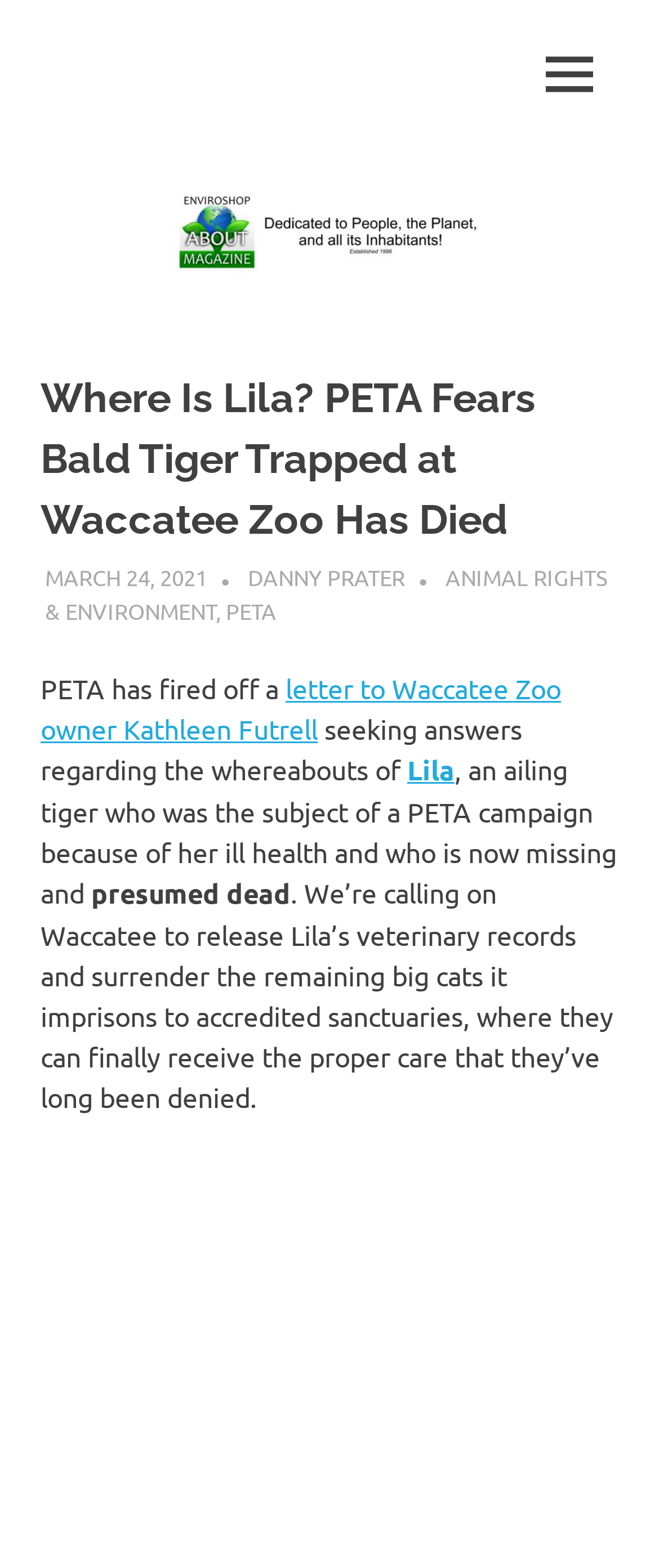What organization is seeking answers about Lila?
Refer to the screenshot and answer in one word or phrase.

PETA